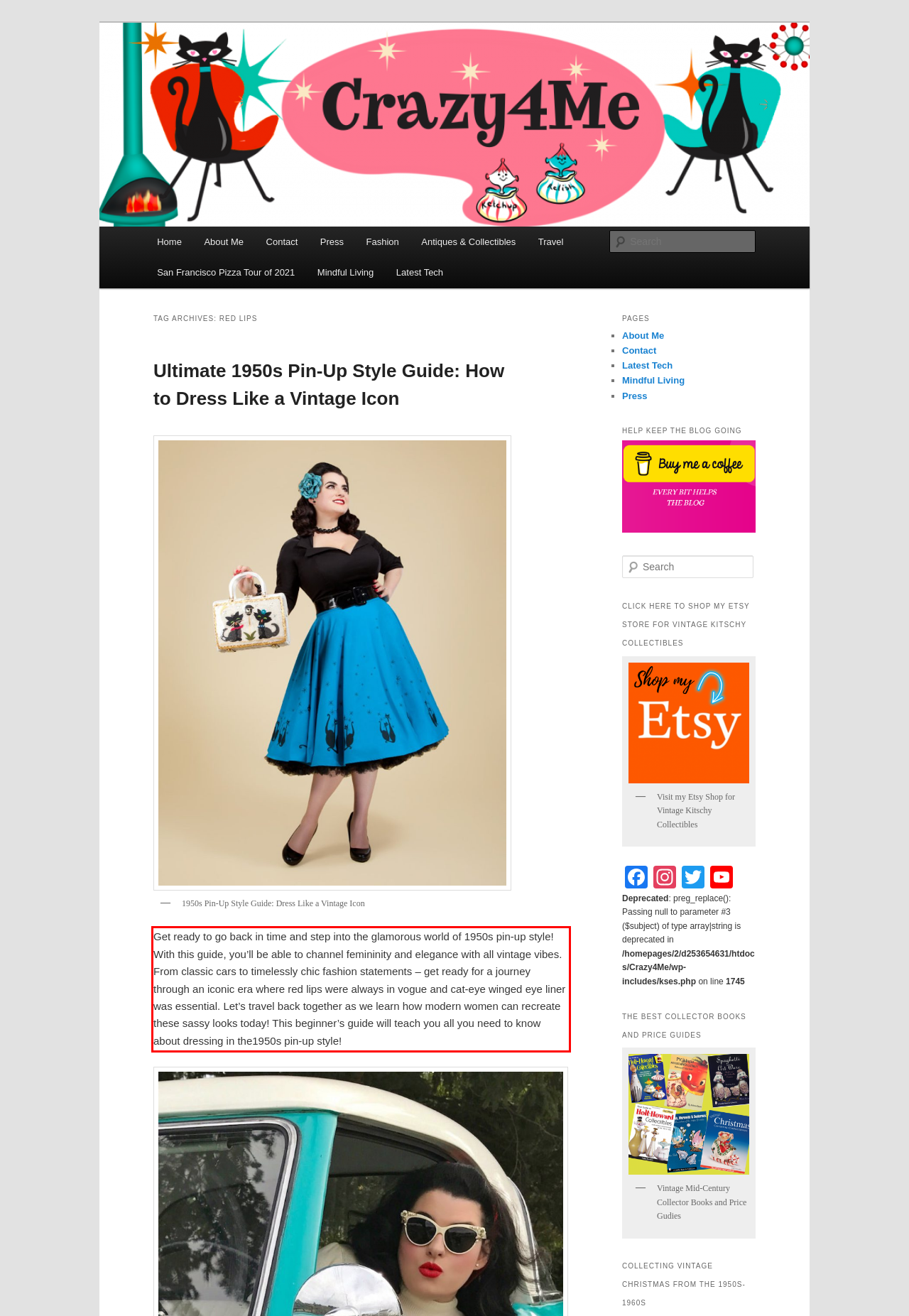The screenshot provided shows a webpage with a red bounding box. Apply OCR to the text within this red bounding box and provide the extracted content.

Get ready to go back in time and step into the glamorous world of 1950s pin-up style! With this guide, you’ll be able to channel femininity and elegance with all vintage vibes. From classic cars to timelessly chic fashion statements – get ready for a journey through an iconic era where red lips were always in vogue and cat-eye winged eye liner was essential. Let’s travel back together as we learn how modern women can recreate these sassy looks today! This beginner’s guide will teach you all you need to know about dressing in the1950s pin-up style!